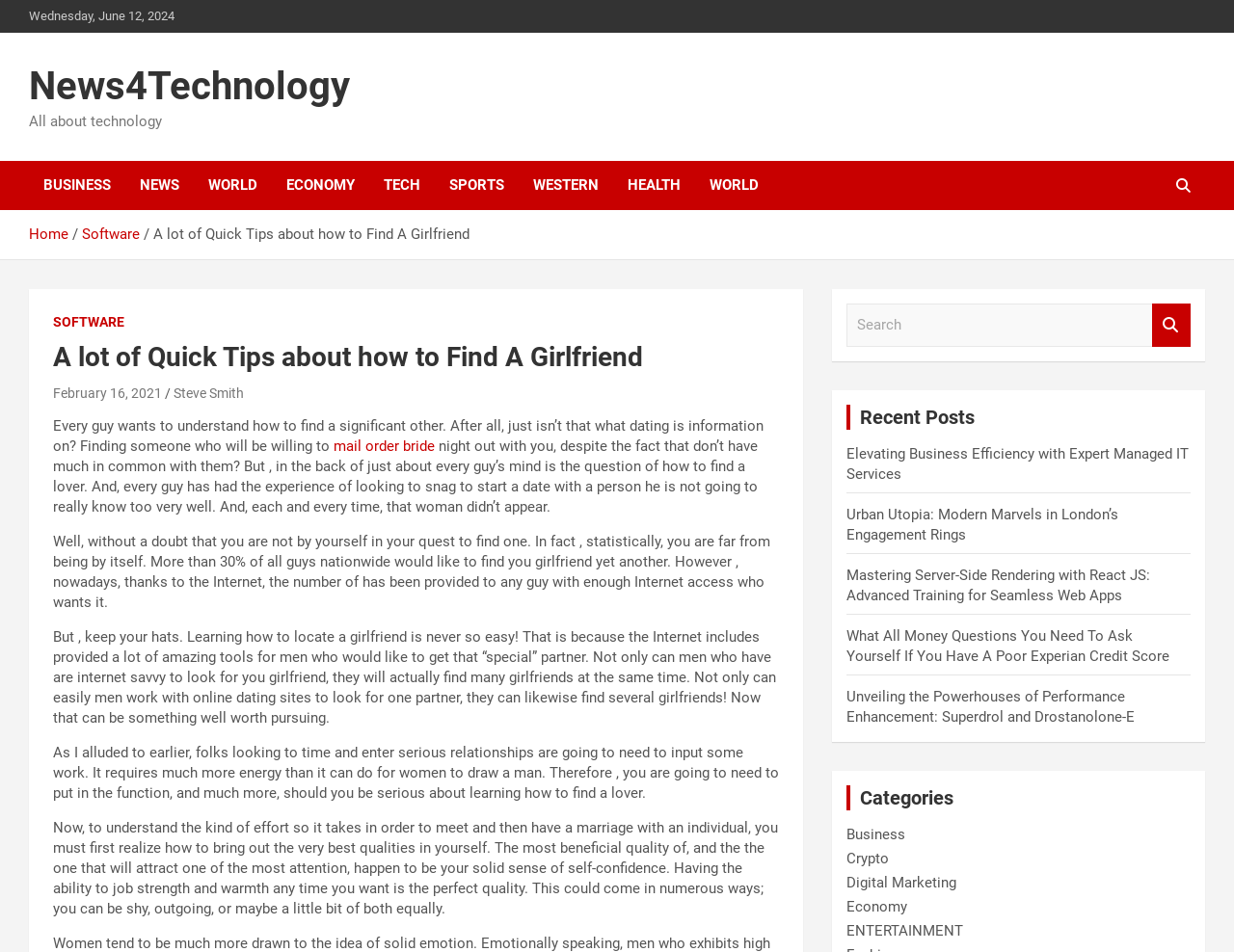Use a single word or phrase to answer the question:
What is the author of the article?

Steve Smith